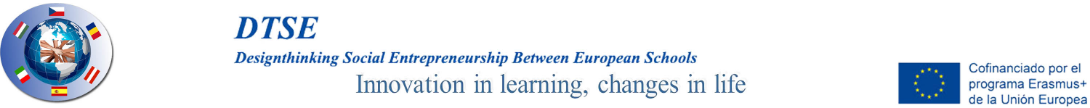Who co-funds the DTSE initiative?
Please give a well-detailed answer to the question.

I observe that a badge to the right of the logo indicates its co-funding by the Erasmus+ program of the European Union, which reinforces the project's legitimacy and support from European educational frameworks.